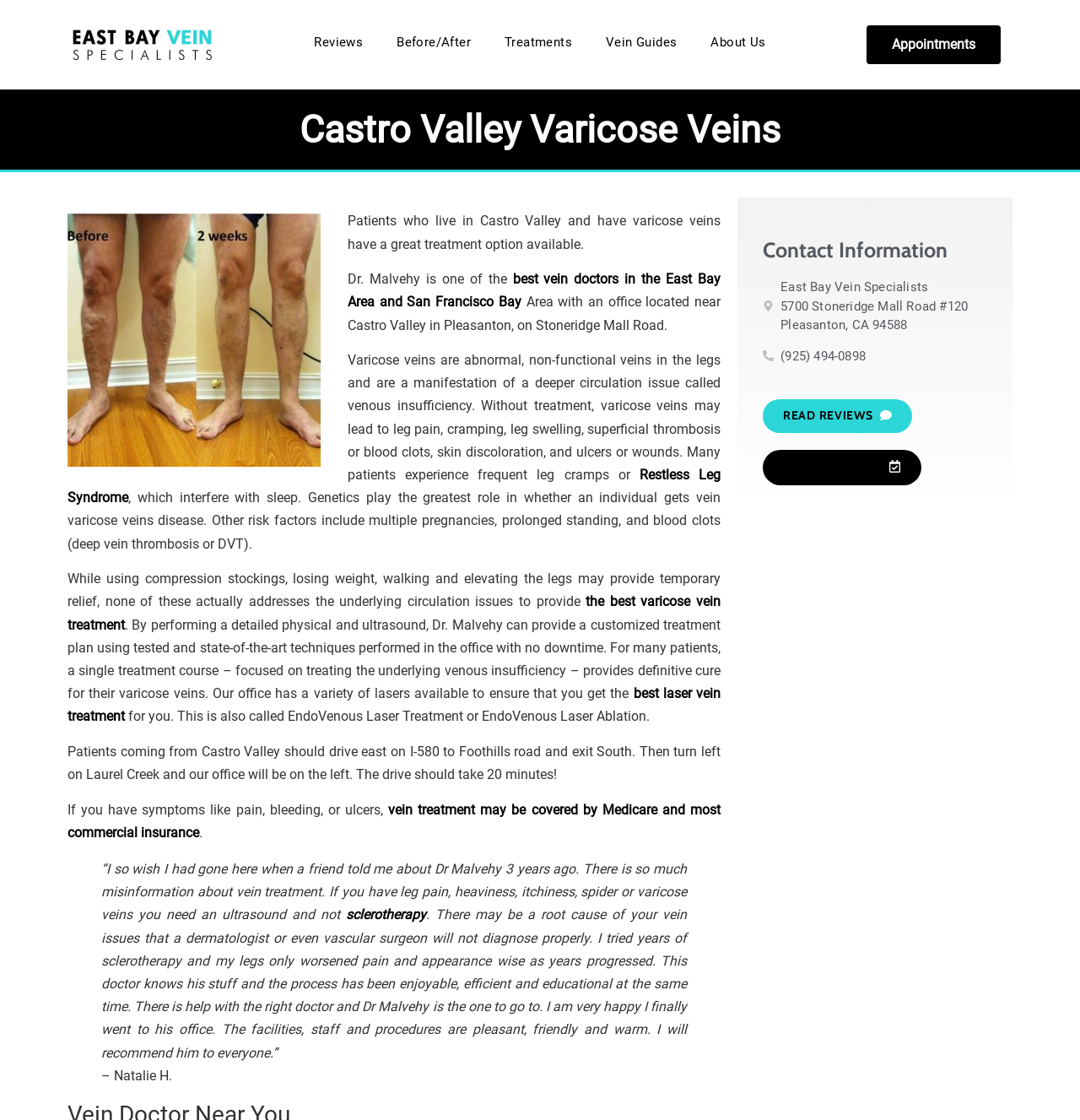Please identify the bounding box coordinates of the element that needs to be clicked to perform the following instruction: "Click the 'Appointments' button".

[0.802, 0.023, 0.926, 0.057]